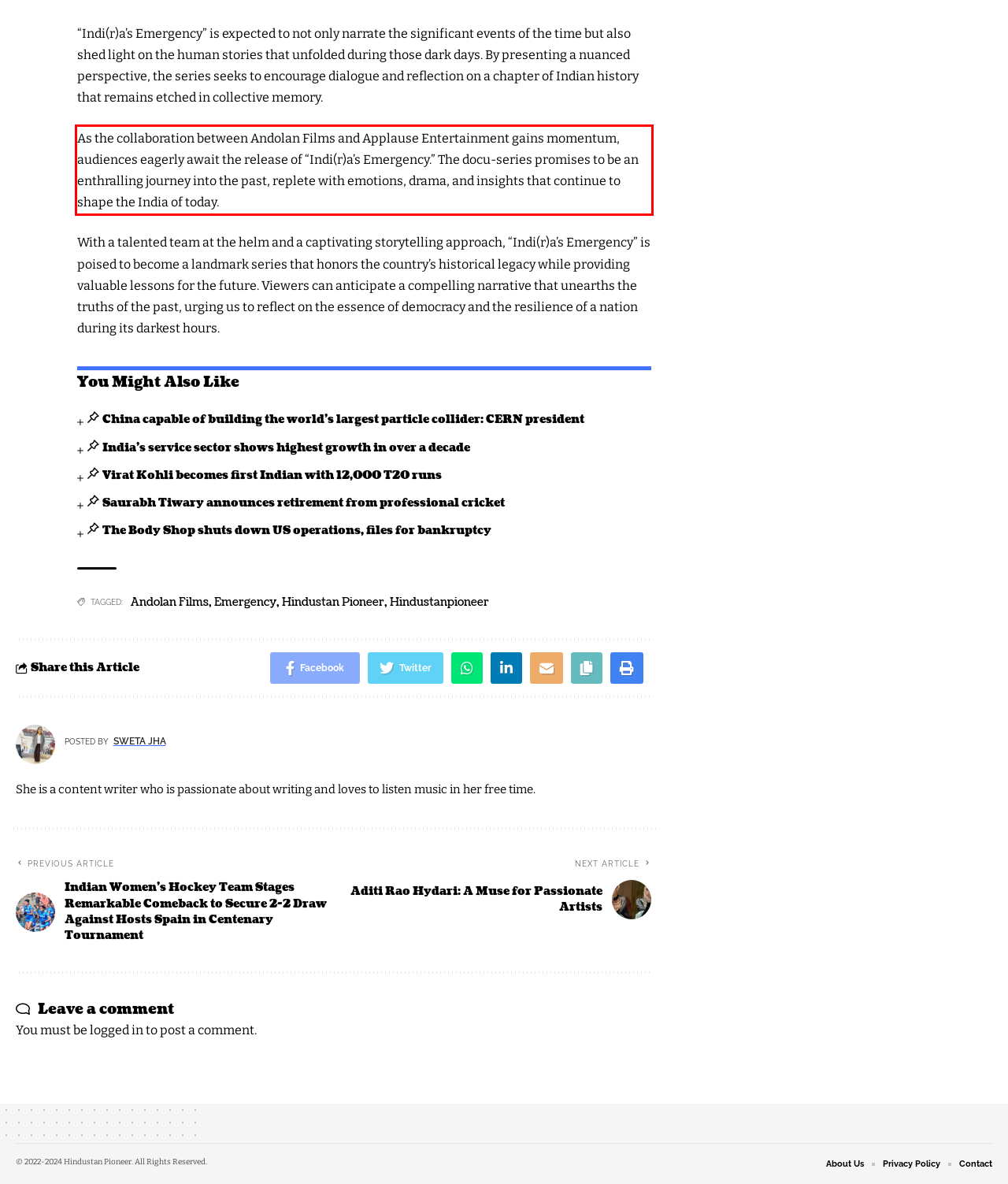You are provided with a webpage screenshot that includes a red rectangle bounding box. Extract the text content from within the bounding box using OCR.

As the collaboration between Andolan Films and Applause Entertainment gains momentum, audiences eagerly await the release of “Indi(r)a’s Emergency.” The docu-series promises to be an enthralling journey into the past, replete with emotions, drama, and insights that continue to shape the India of today.